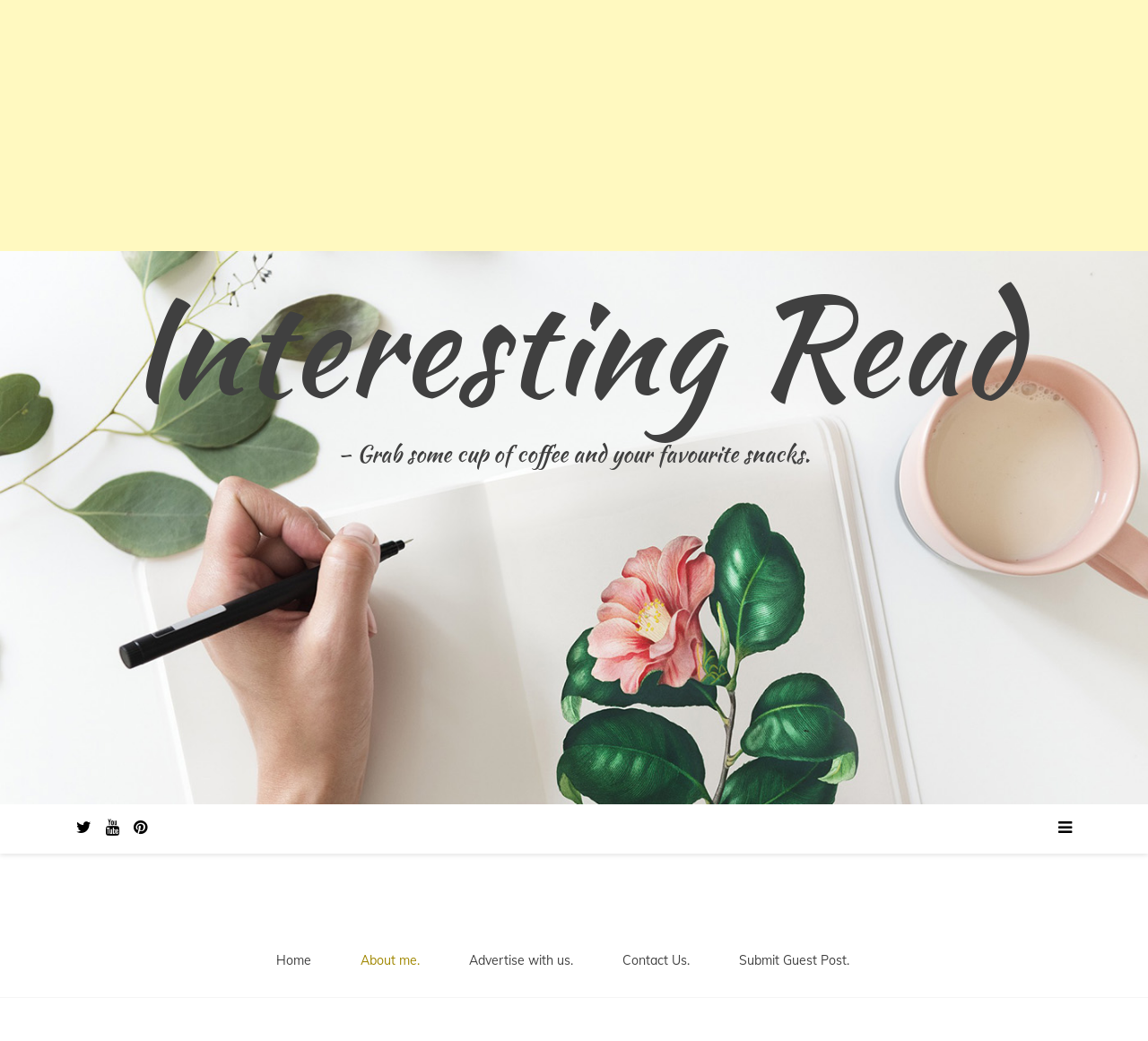Identify and provide the bounding box coordinates of the UI element described: "Submit Guest Post.". The coordinates should be formatted as [left, top, right, bottom], with each number being a float between 0 and 1.

[0.632, 0.0, 0.752, 0.07]